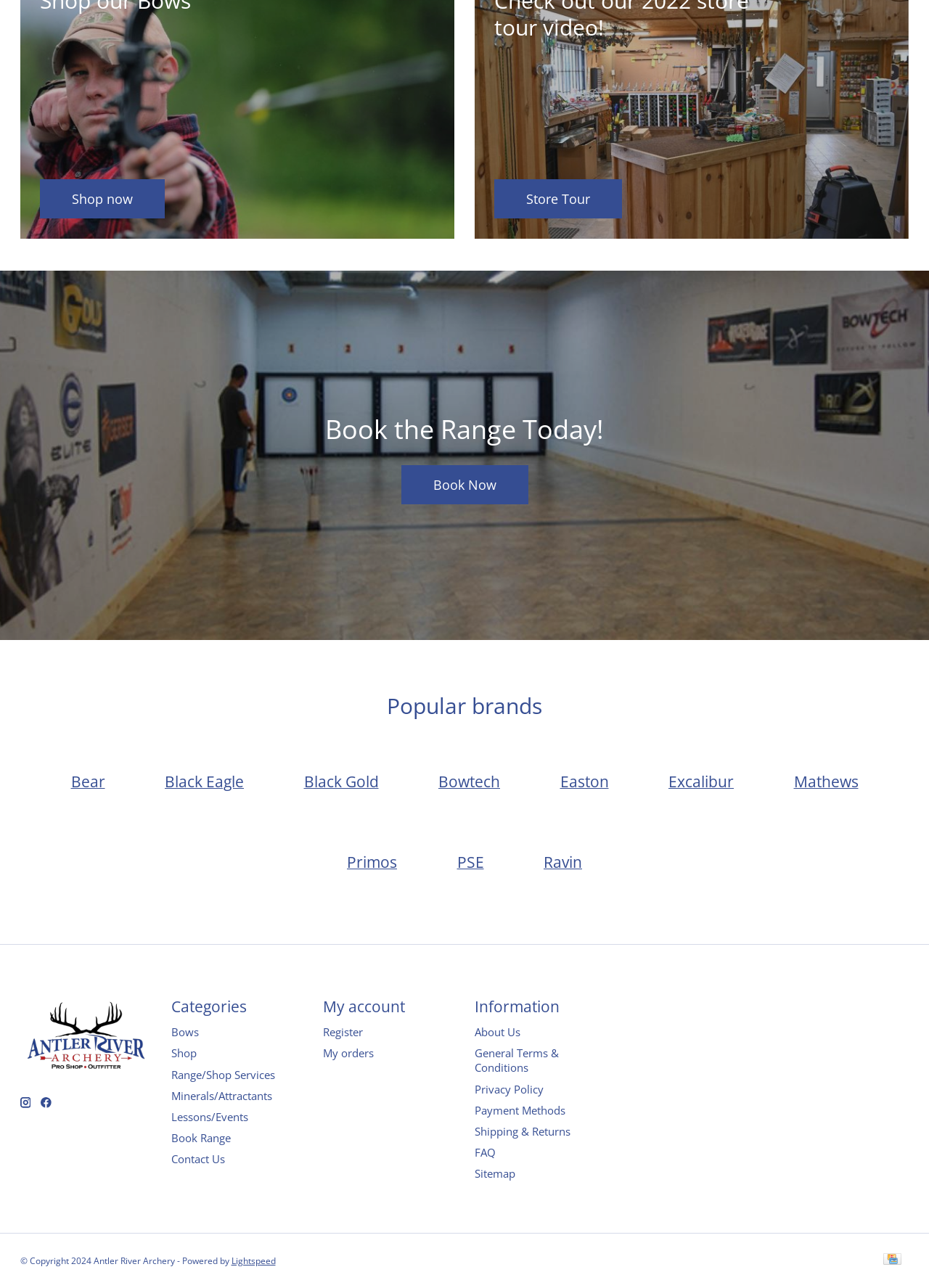Please identify the bounding box coordinates of the clickable region that I should interact with to perform the following instruction: "View bows". The coordinates should be expressed as four float numbers between 0 and 1, i.e., [left, top, right, bottom].

[0.185, 0.796, 0.214, 0.807]